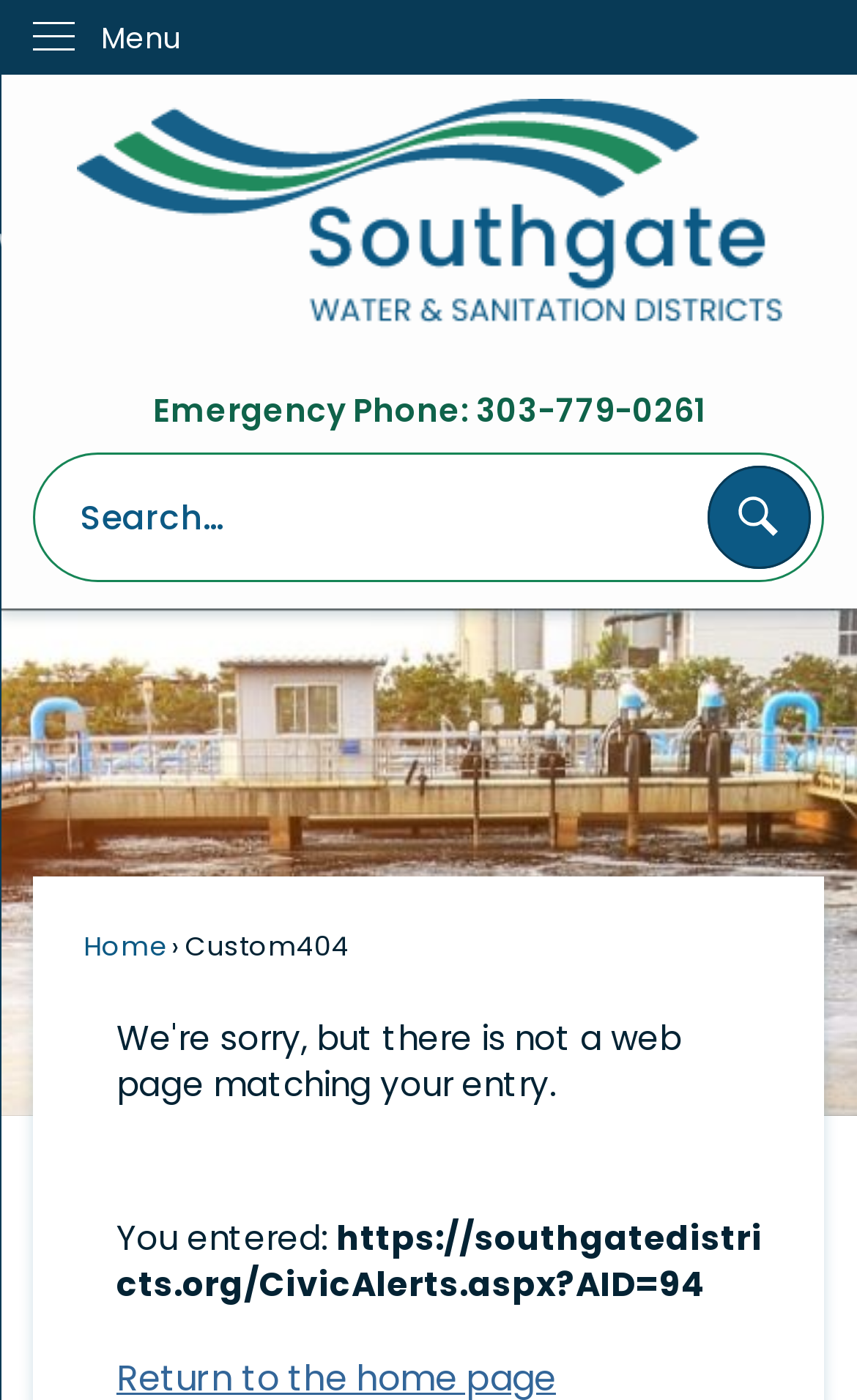What is the phone number for emergency?
Using the details from the image, give an elaborate explanation to answer the question.

I found the phone number by looking at the 'Emergency Phone:' text and the corresponding link next to it, which is '303-779-0261'.